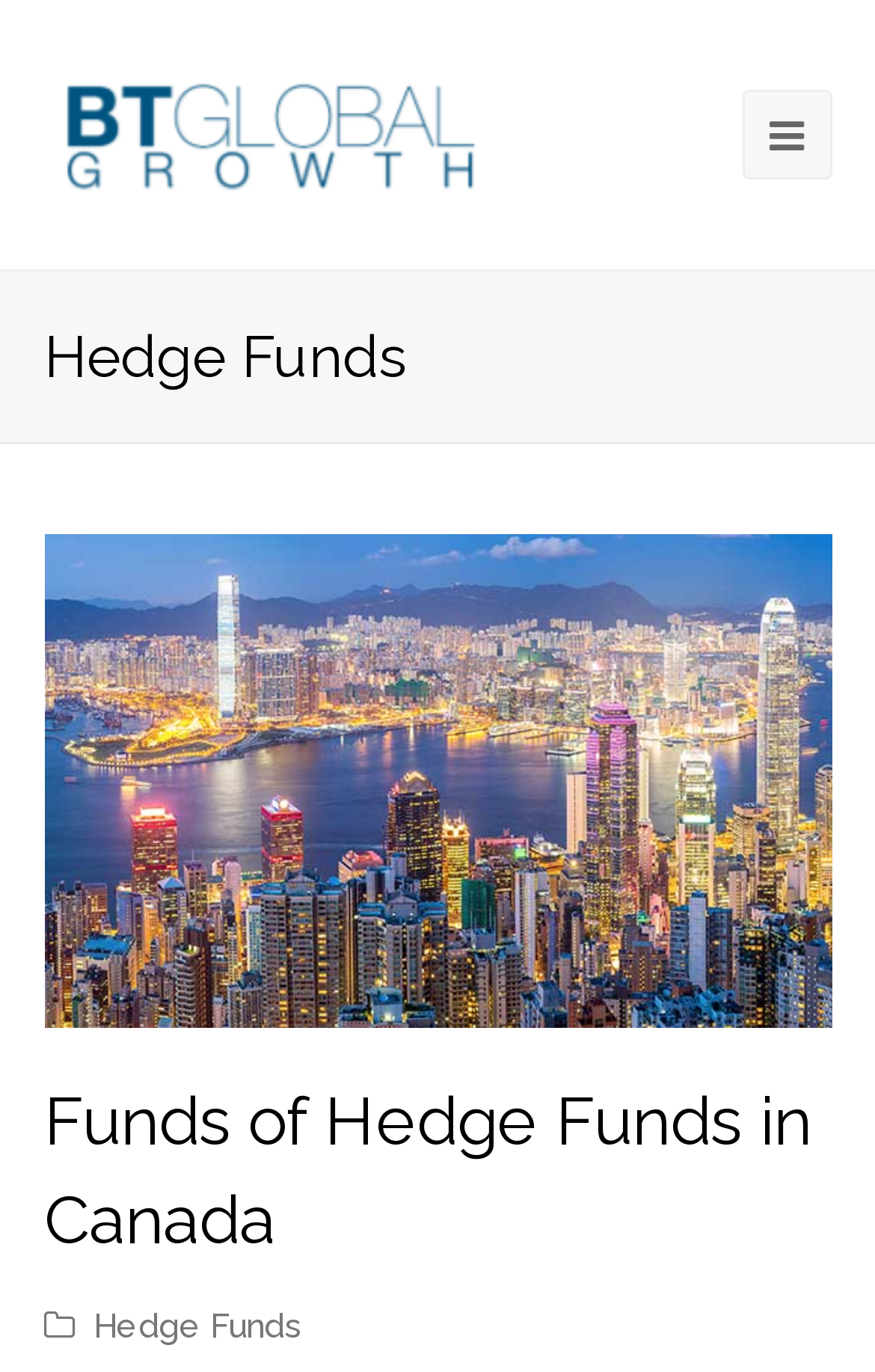Analyze the image and answer the question with as much detail as possible: 
Is there a link to contact someone?

I found a link element with the text '' which is likely to be a contact link, and the meta description also mentions 'Contact us for more information', indicating that there is a way to contact someone.